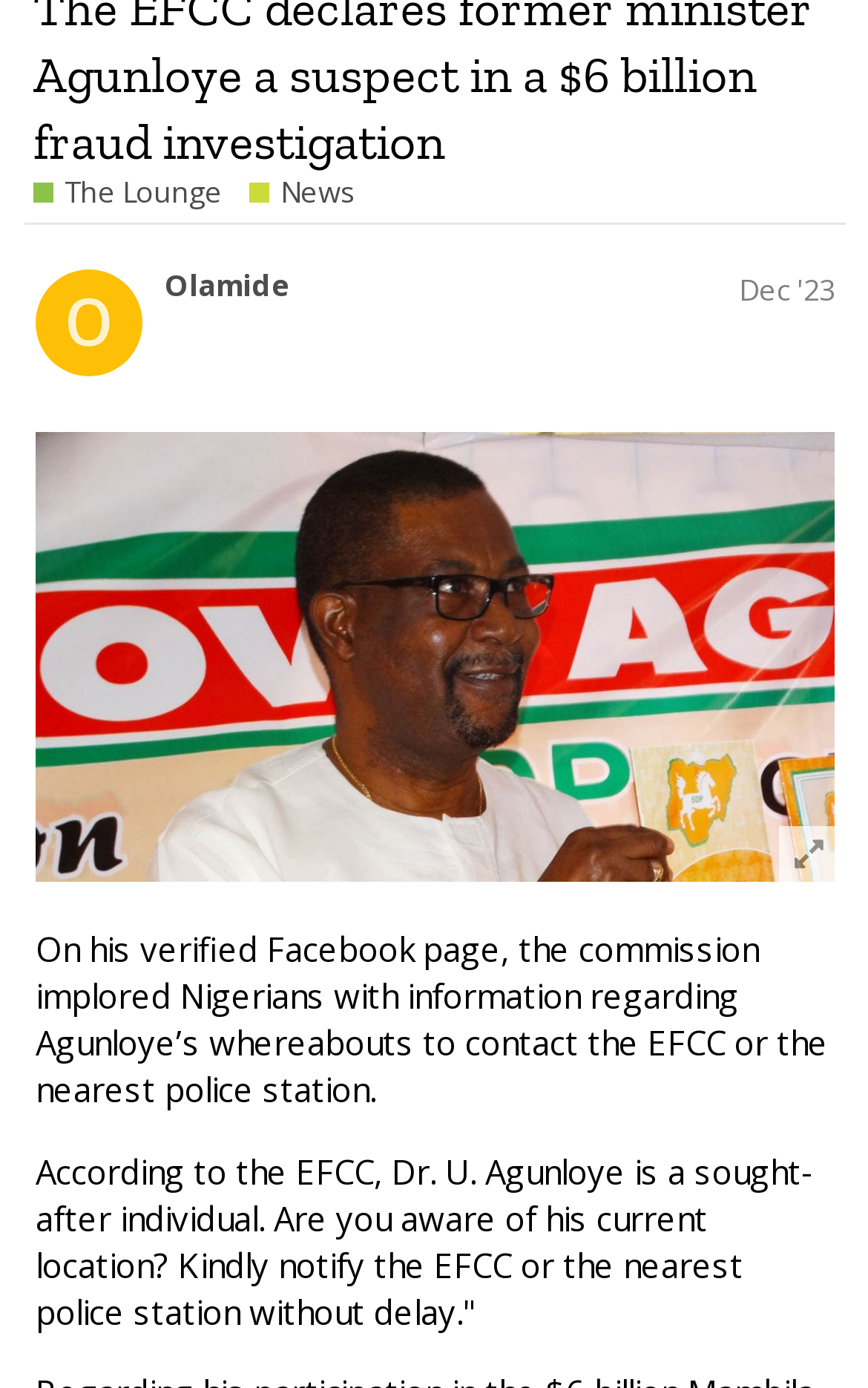Based on the description "alt="Soren Kerk"", find the bounding box of the specified UI element.

None